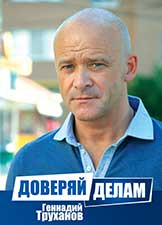Elaborate on the image with a comprehensive description.

The image features a distinguished individual with a focused expression. He is wearing a smart-casual blue polo shirt, complemented by a light-colored collar. The background suggests a casual outdoor setting, possibly in an urban area. Prominently displayed at the bottom of the image is a bold banner with the text "ДОВЕРЯЙ ДЕЛАМ" in white letters, which translates to “Trust in Work.” Below this, in a smaller font, is the name "Геннадий Труханов," indicating that this individual is likely a public figure, possibly involved in political or community service activities. The overall tone of the image combines professionalism with approachability, suggesting a commitment to action and public affairs.